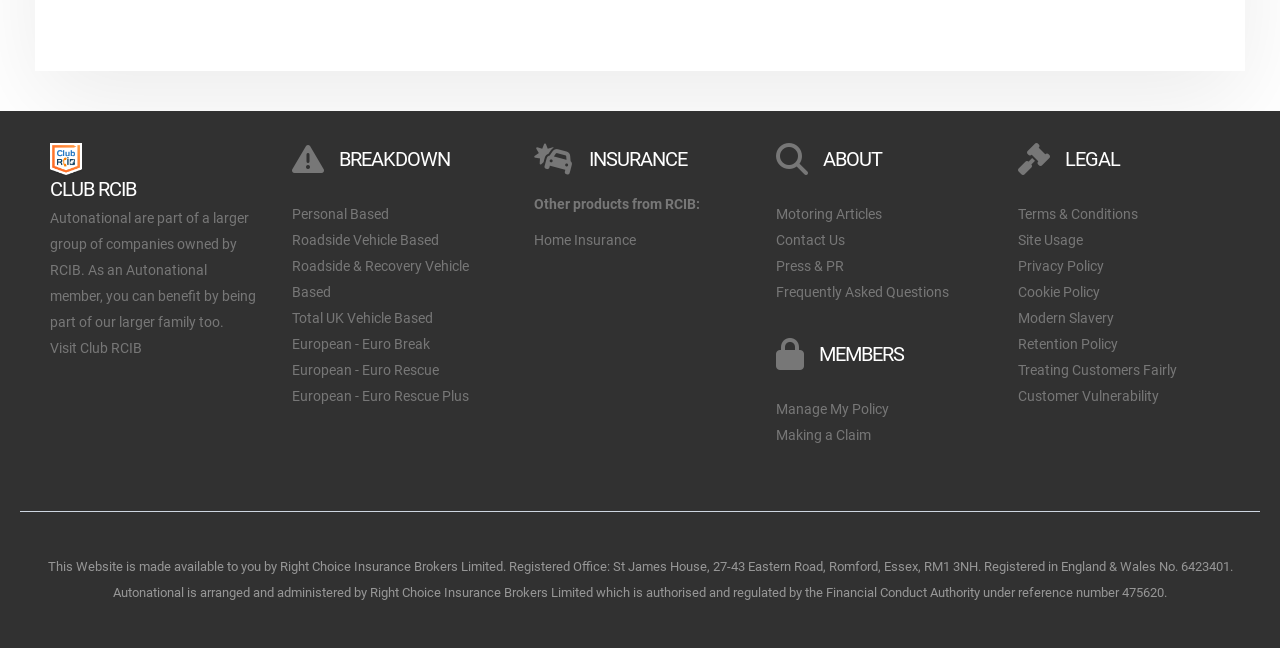Identify the bounding box coordinates of the specific part of the webpage to click to complete this instruction: "click the '查看更多' link".

None